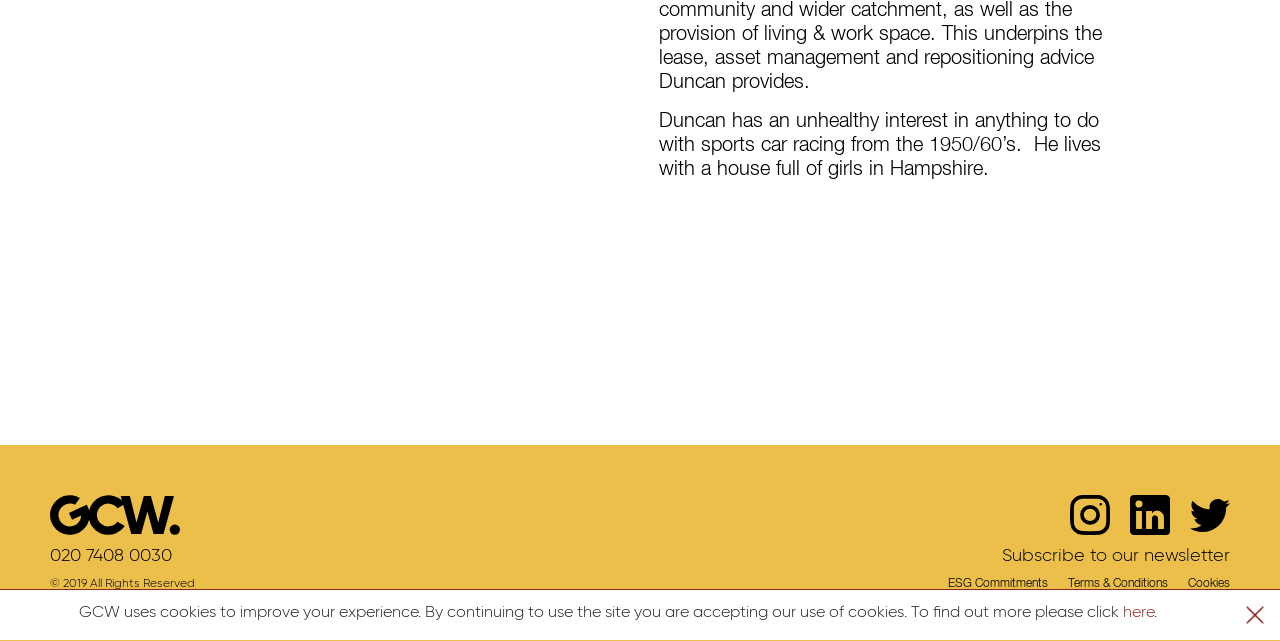Determine the bounding box coordinates (top-left x, top-left y, bottom-right x, bottom-right y) of the UI element described in the following text: 020 7408 0030

[0.039, 0.853, 0.134, 0.881]